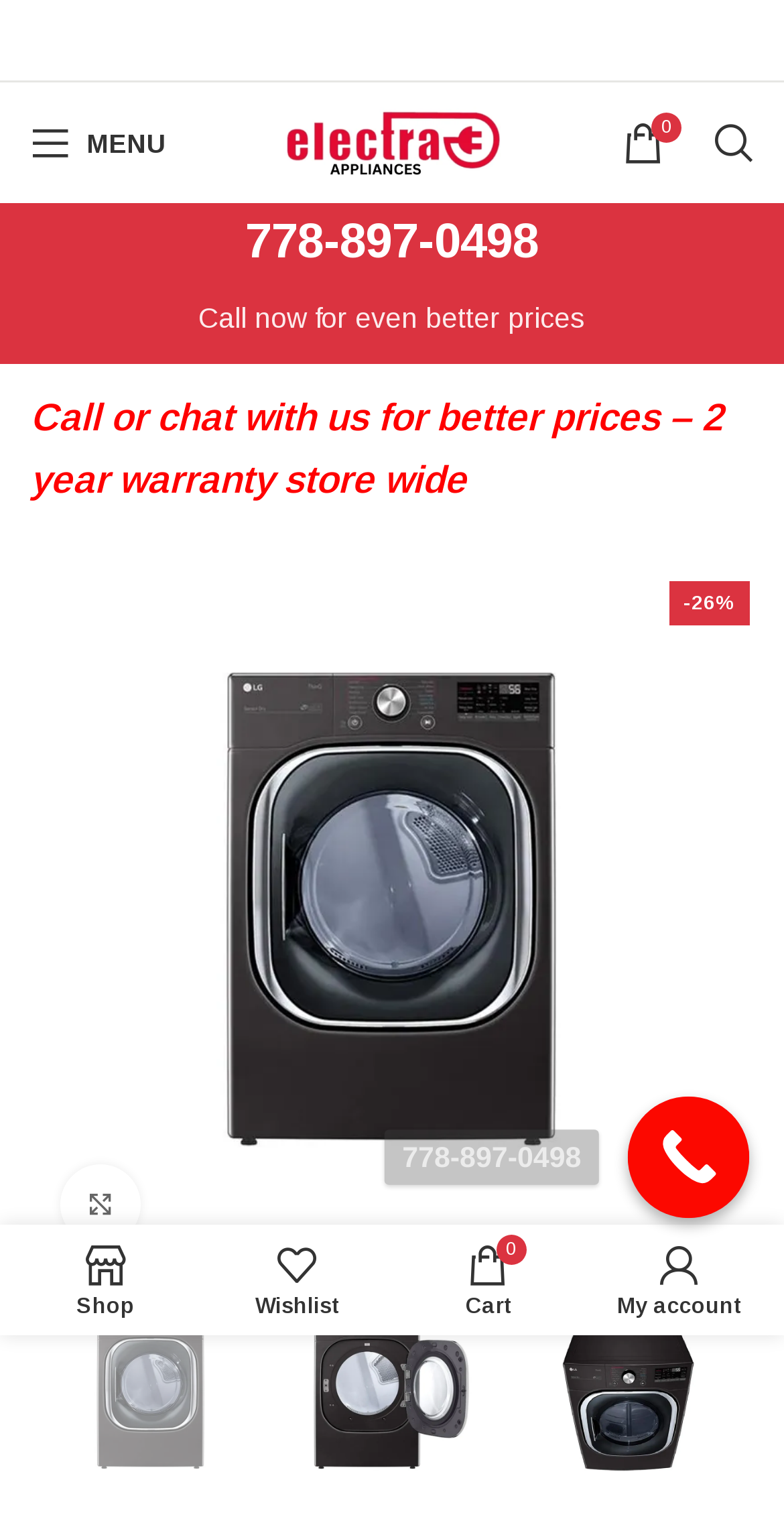Describe all visible elements and their arrangement on the webpage.

This webpage is about an LG front load washing machine. At the top left corner, there is a mobile menu link with the text "MENU" next to it. On the same row, there are three more links: a blank link, a link with a cart icon and the text "0", and a search link. Below these links, there is a heading with a phone number "778-897-0498" and a link to call now for better prices. 

To the right of the phone number, there is a call-to-action link to chat with the store for better prices, accompanied by a text describing the 2-year warranty store-wide. Above this section, there is a discount label showing "-26%". 

Below the phone number section, there is a large product image taking up most of the width of the page. The image has a link to enlarge it. Above the image, there are links to shop, wishlist, cart, and my account, aligned horizontally. At the bottom right corner, there is another link with the same phone number as the heading above.